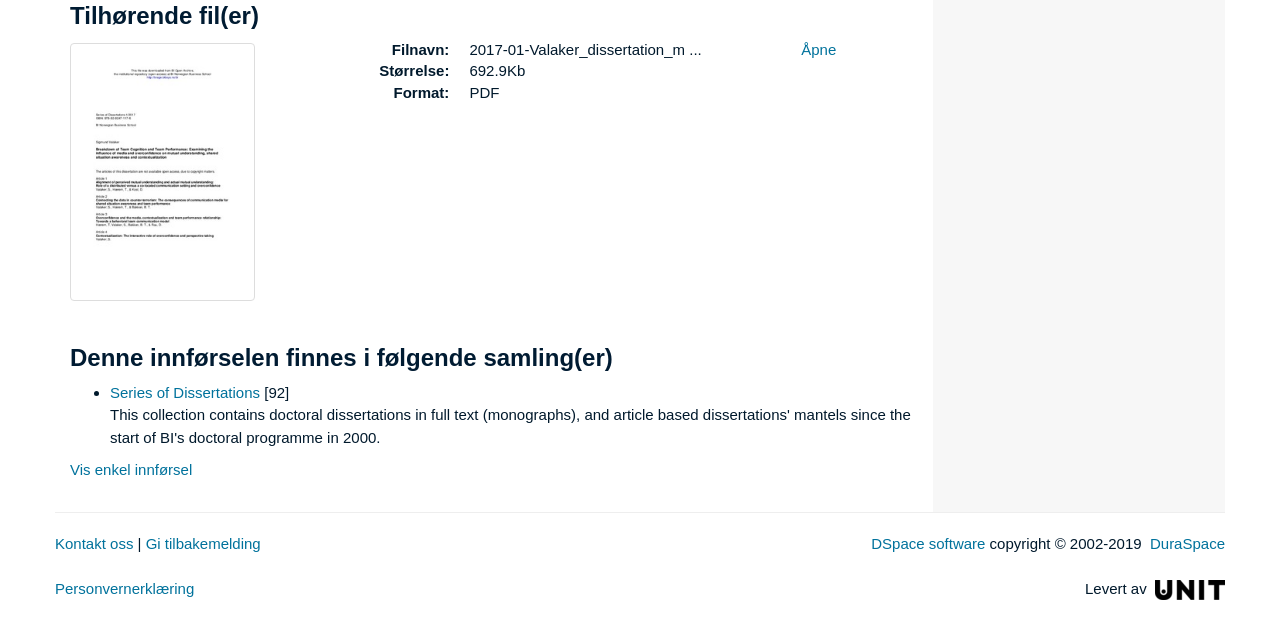What is the file name of the dissertation?
Answer the question in as much detail as possible.

Based on the description list detail element, the file name of the dissertation is '2017-01-Valaker_dissertation_mantel.pdf', which is located below the 'Filnavn:' label.